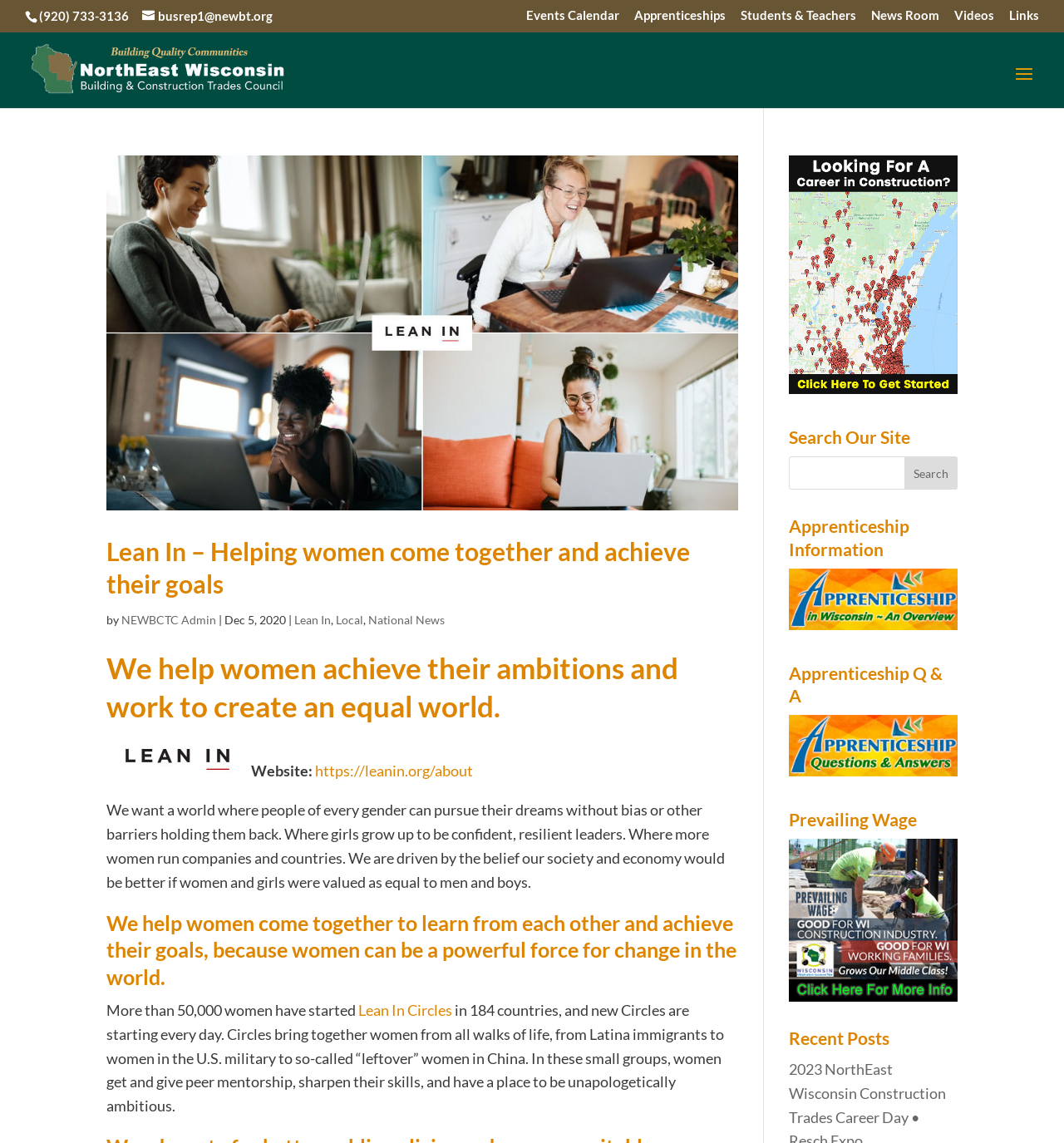Please identify the bounding box coordinates of the area that needs to be clicked to follow this instruction: "Read more about 'Lean In – Helping women come together and achieve their goals'".

[0.1, 0.136, 0.694, 0.446]